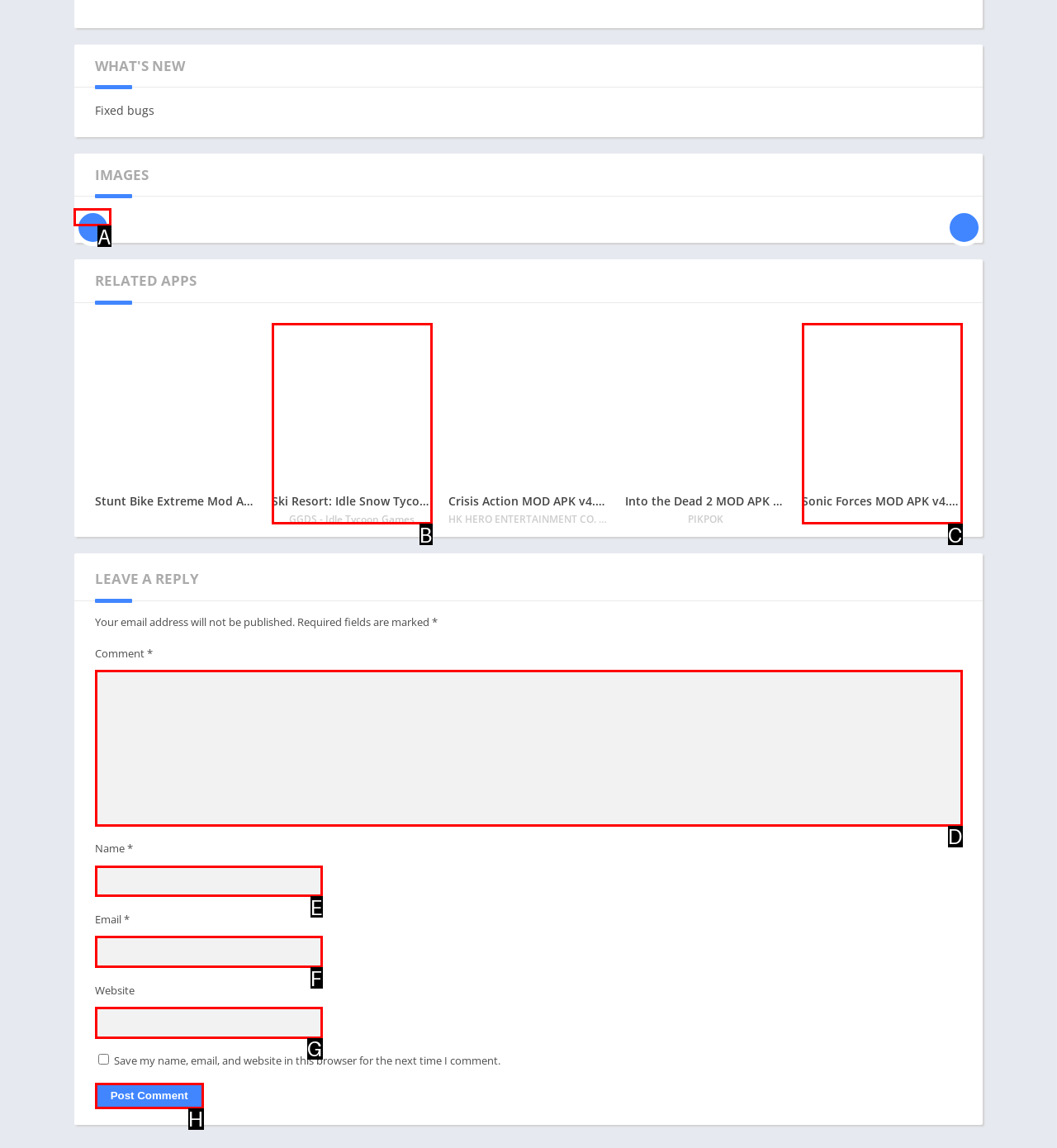For the instruction: Click the button to view images, determine the appropriate UI element to click from the given options. Respond with the letter corresponding to the correct choice.

A